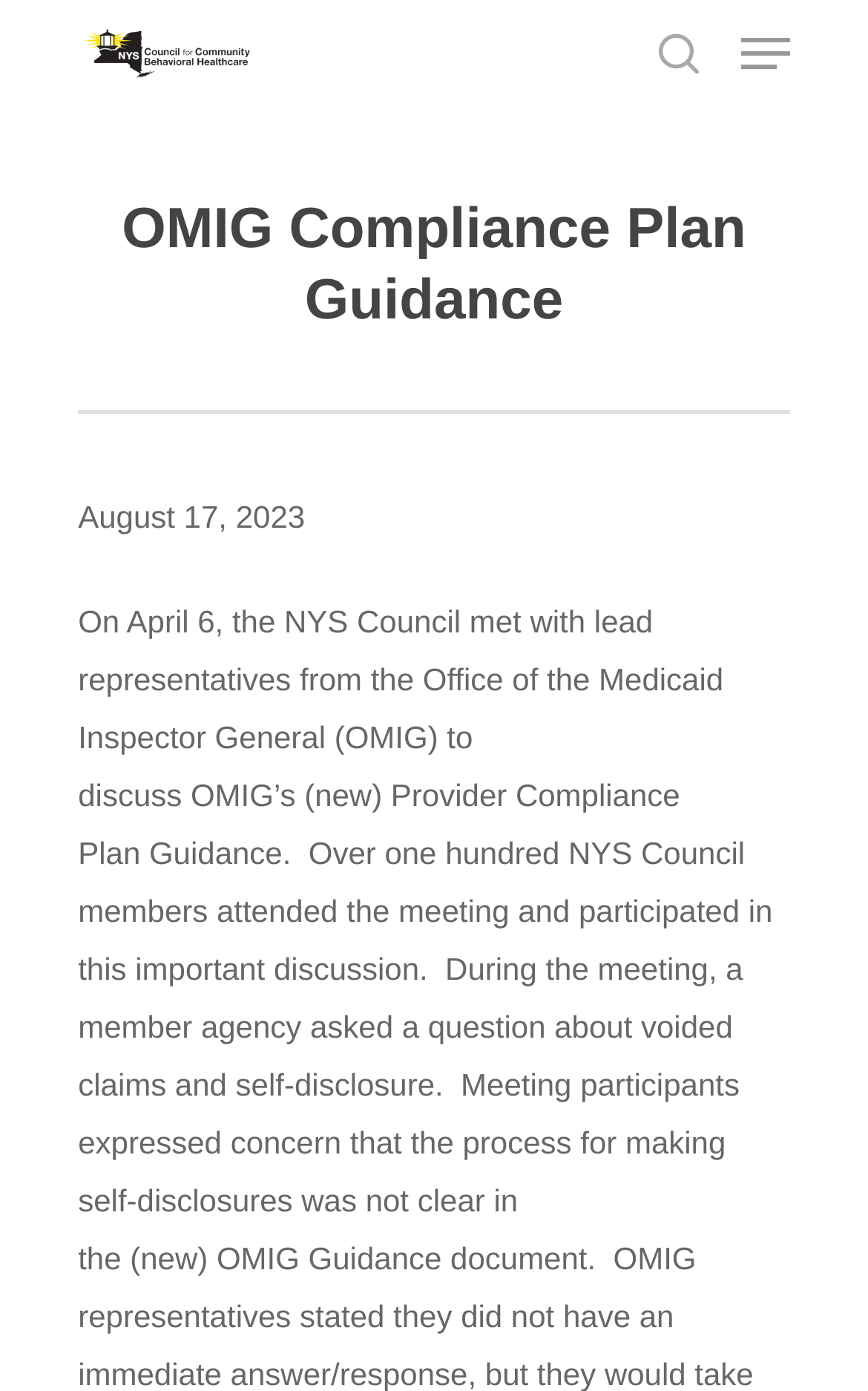For the element described, predict the bounding box coordinates as (top-left x, top-left y, bottom-right x, bottom-right y). All values should be between 0 and 1. Element description: Press Releases

[0.682, 0.628, 0.969, 0.663]